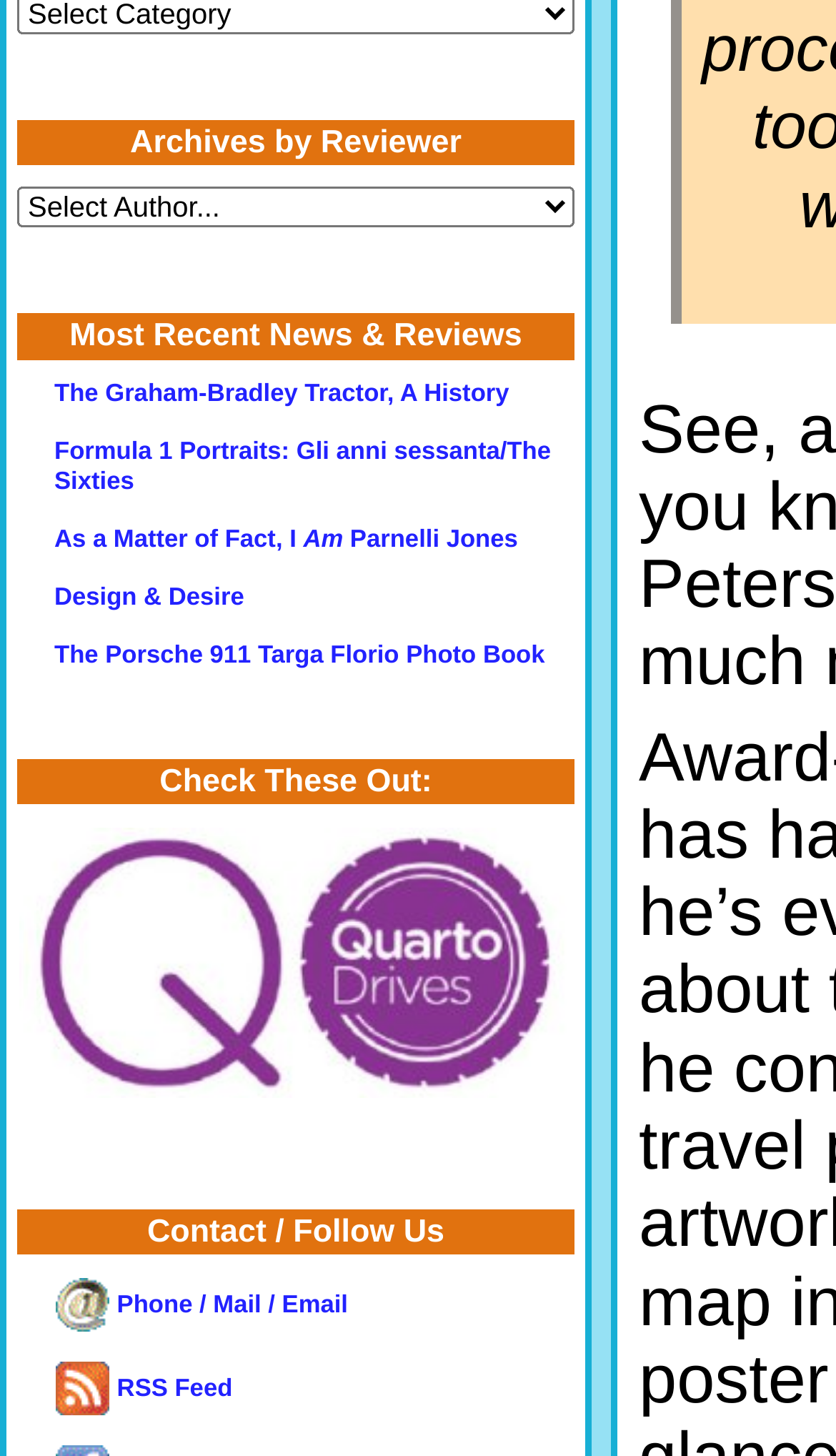Could you find the bounding box coordinates of the clickable area to complete this instruction: "Subscribe to the RSS Feed"?

[0.068, 0.945, 0.278, 0.963]